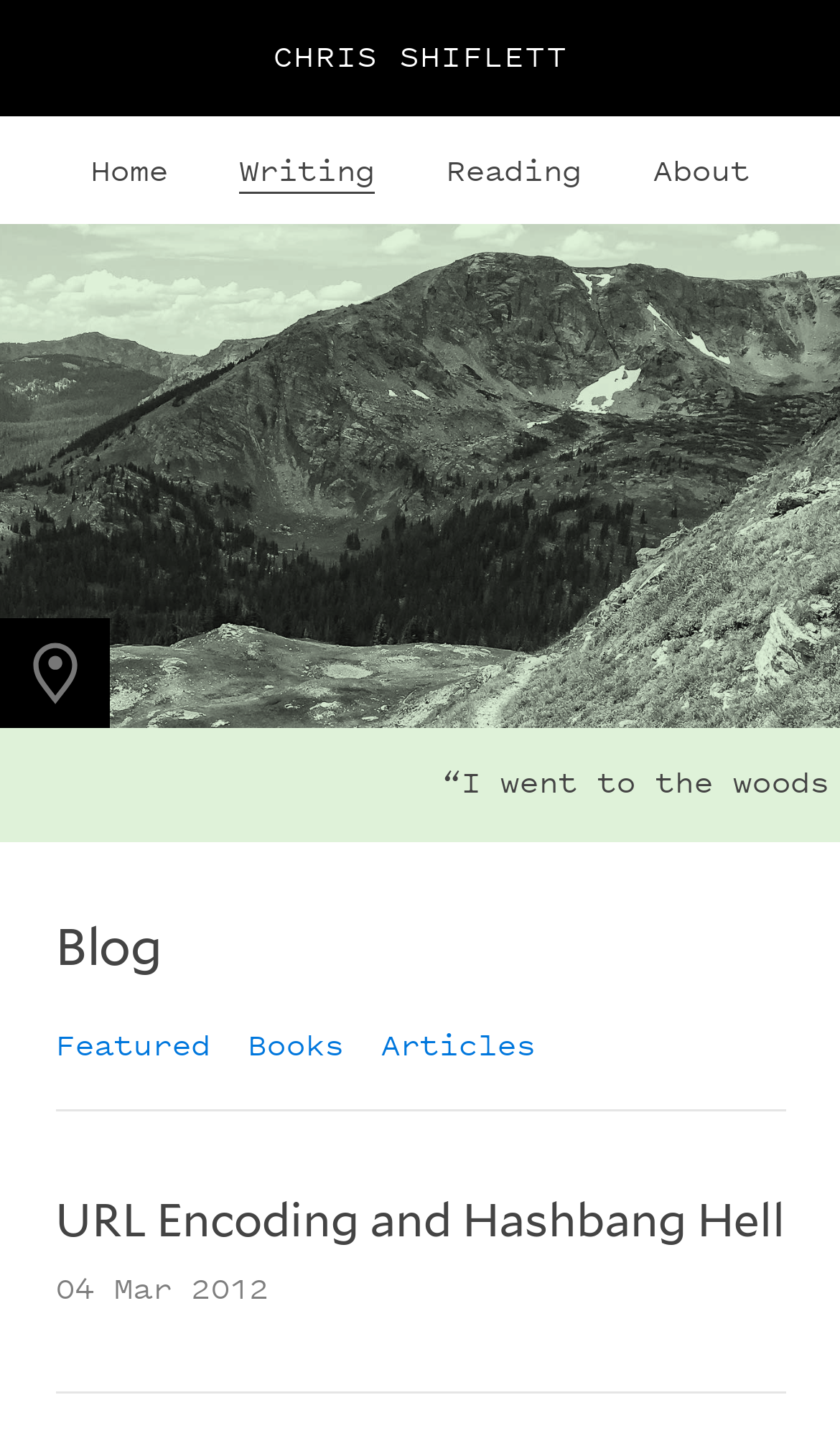Determine the bounding box for the UI element that matches this description: "Chris Shiflett".

[0.0, 0.0, 1.0, 0.08]